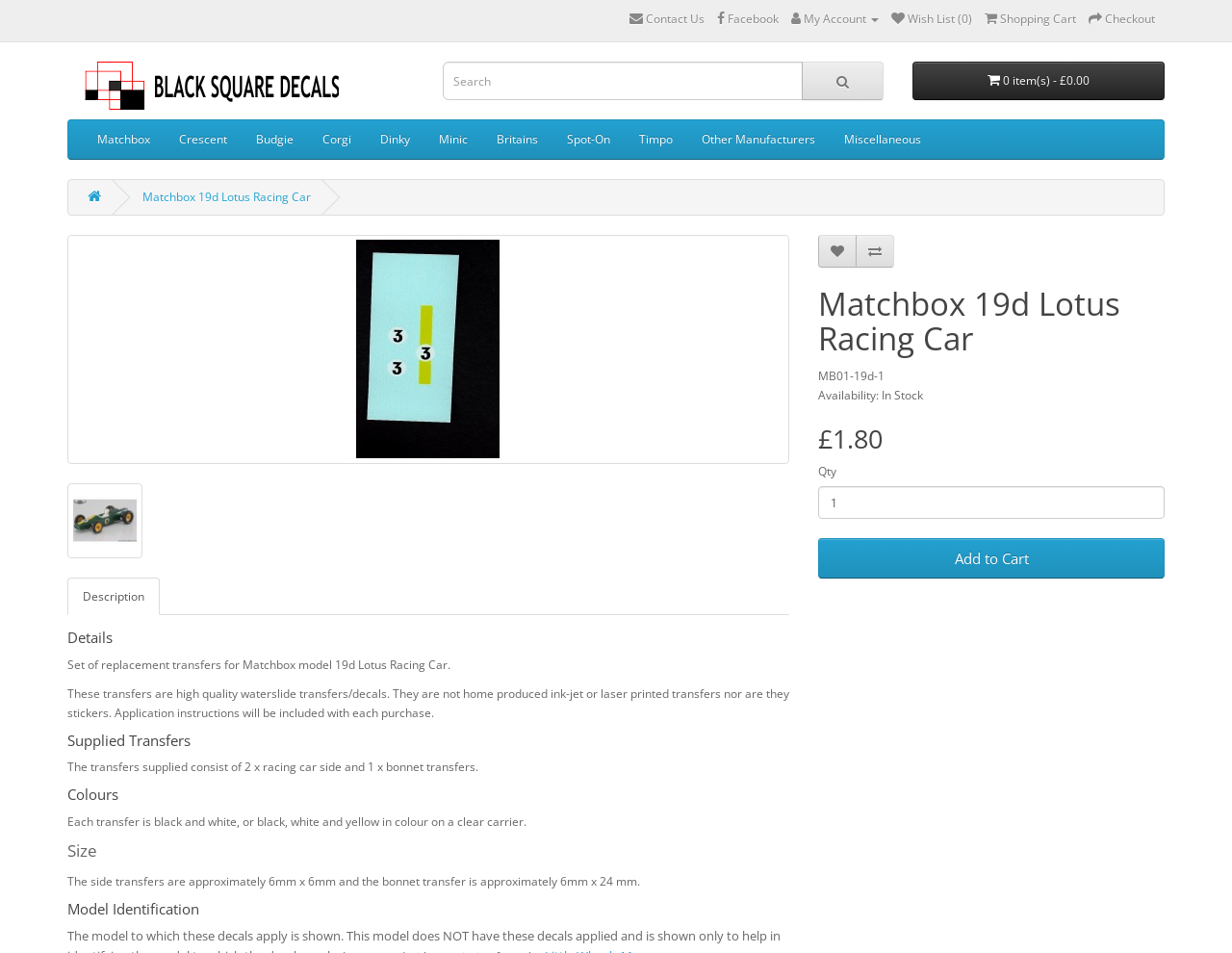Locate the bounding box coordinates of the element's region that should be clicked to carry out the following instruction: "Search for a product". The coordinates need to be four float numbers between 0 and 1, i.e., [left, top, right, bottom].

[0.359, 0.065, 0.651, 0.105]